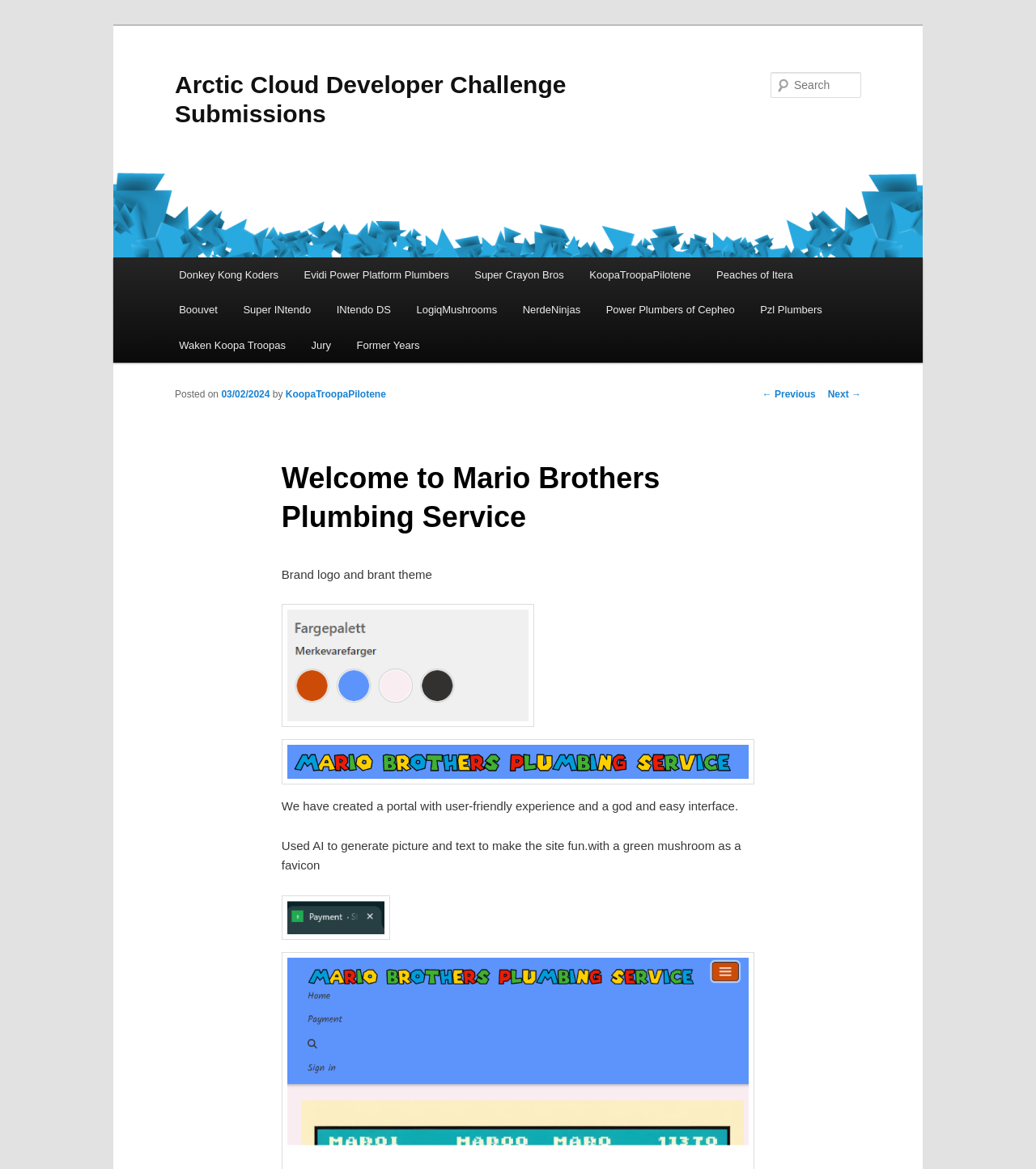Based on the element description, predict the bounding box coordinates (top-left x, top-left y, bottom-right x, bottom-right y) for the UI element in the screenshot: Peaches of Itera

[0.679, 0.22, 0.778, 0.25]